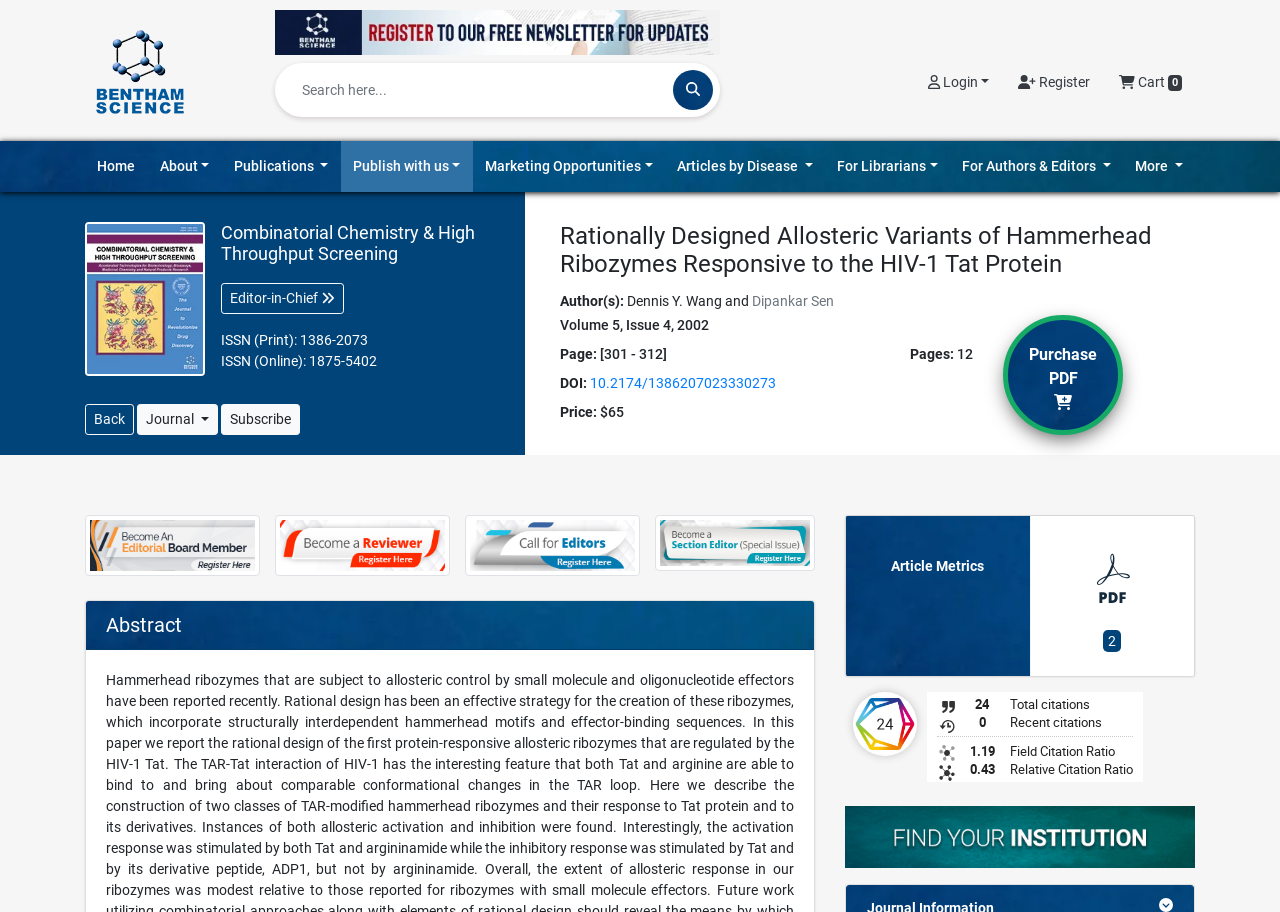Identify the bounding box coordinates of the element to click to follow this instruction: 'Search for a specific term'. Ensure the coordinates are four float values between 0 and 1, provided as [left, top, right, bottom].

[0.22, 0.076, 0.525, 0.12]